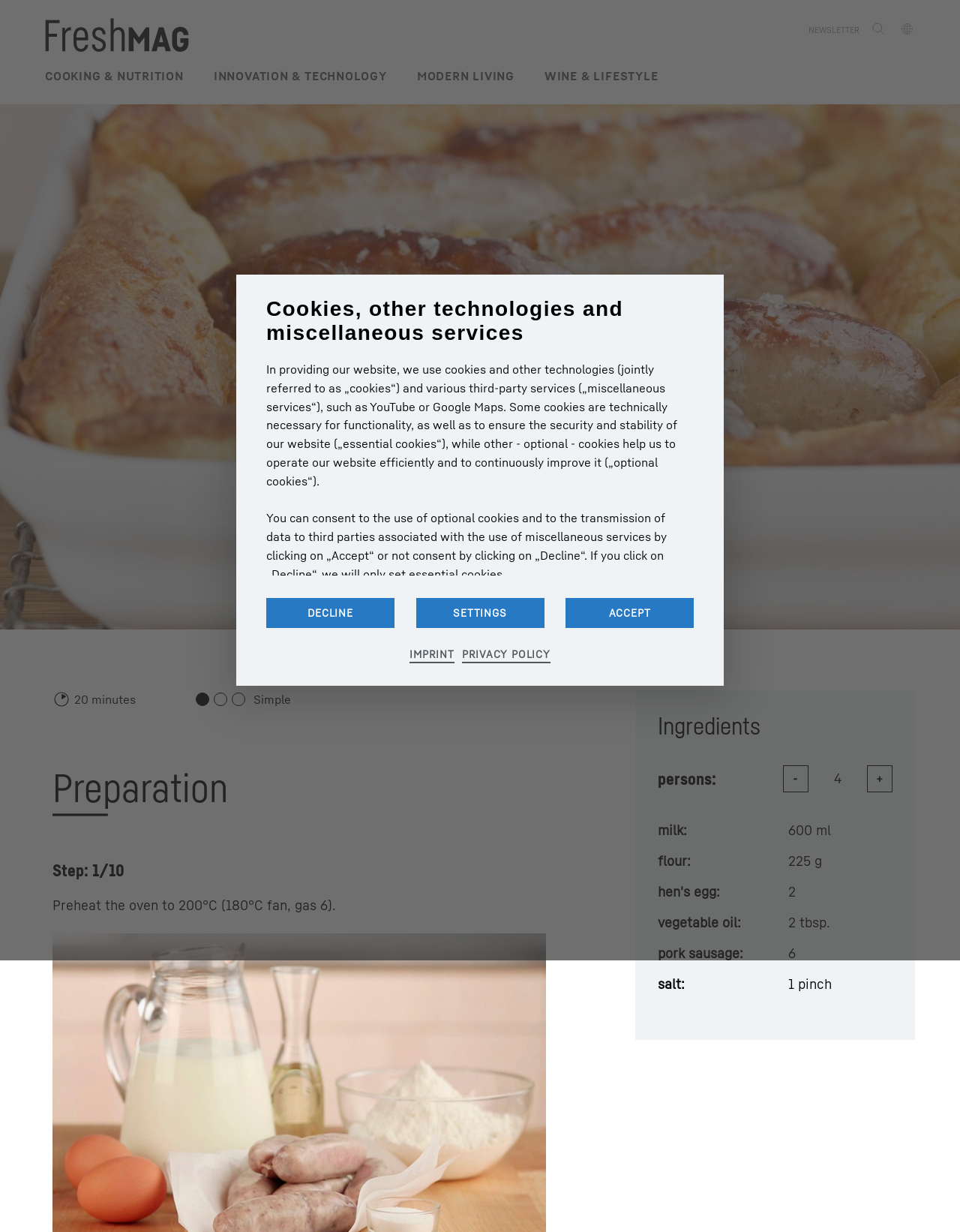What type of oil is required for this recipe?
Provide a concise answer using a single word or phrase based on the image.

Vegetable oil